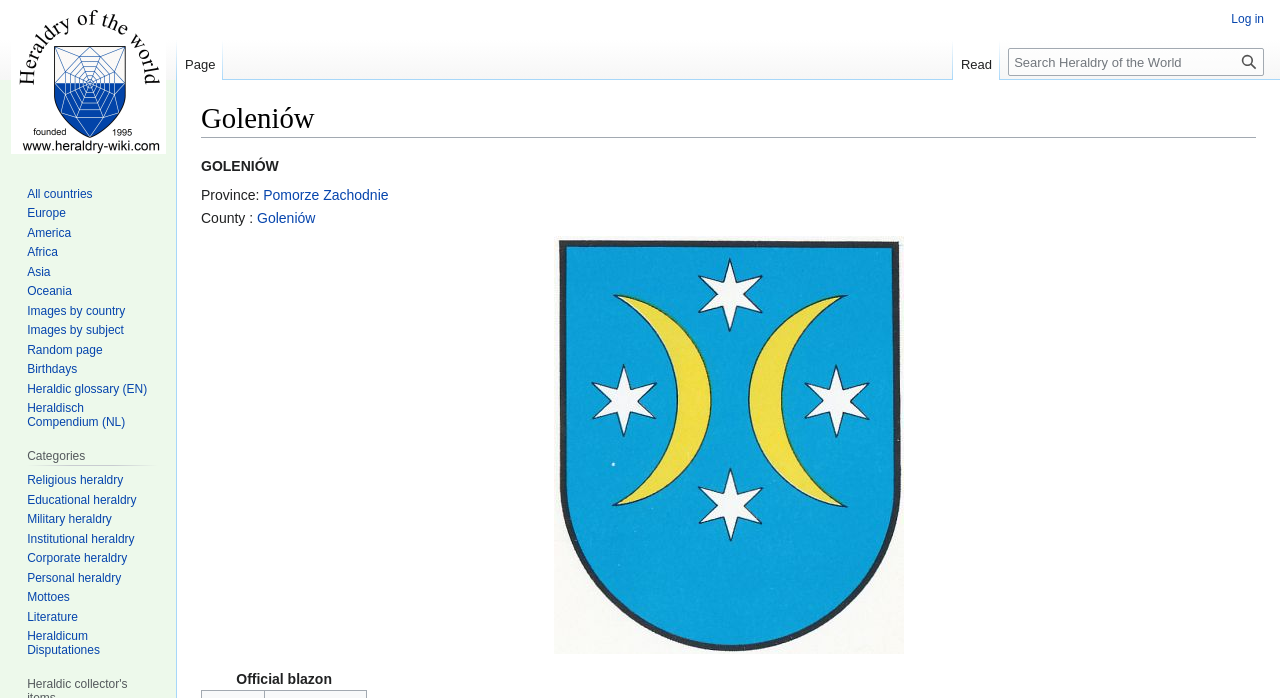Answer succinctly with a single word or phrase:
How many categories are listed in the navigation menu?

9